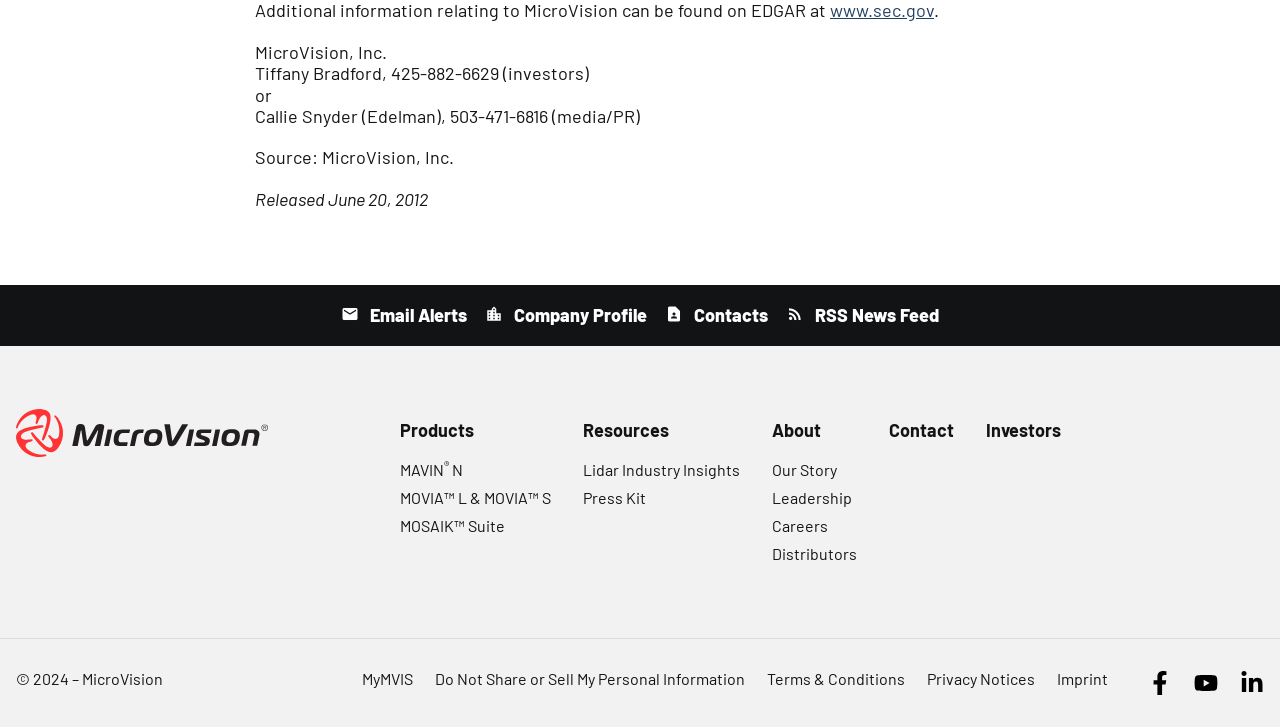Extract the bounding box coordinates of the UI element described: "MOVIA™ L & MOVIA™ S". Provide the coordinates in the format [left, top, right, bottom] with values ranging from 0 to 1.

[0.312, 0.672, 0.43, 0.698]